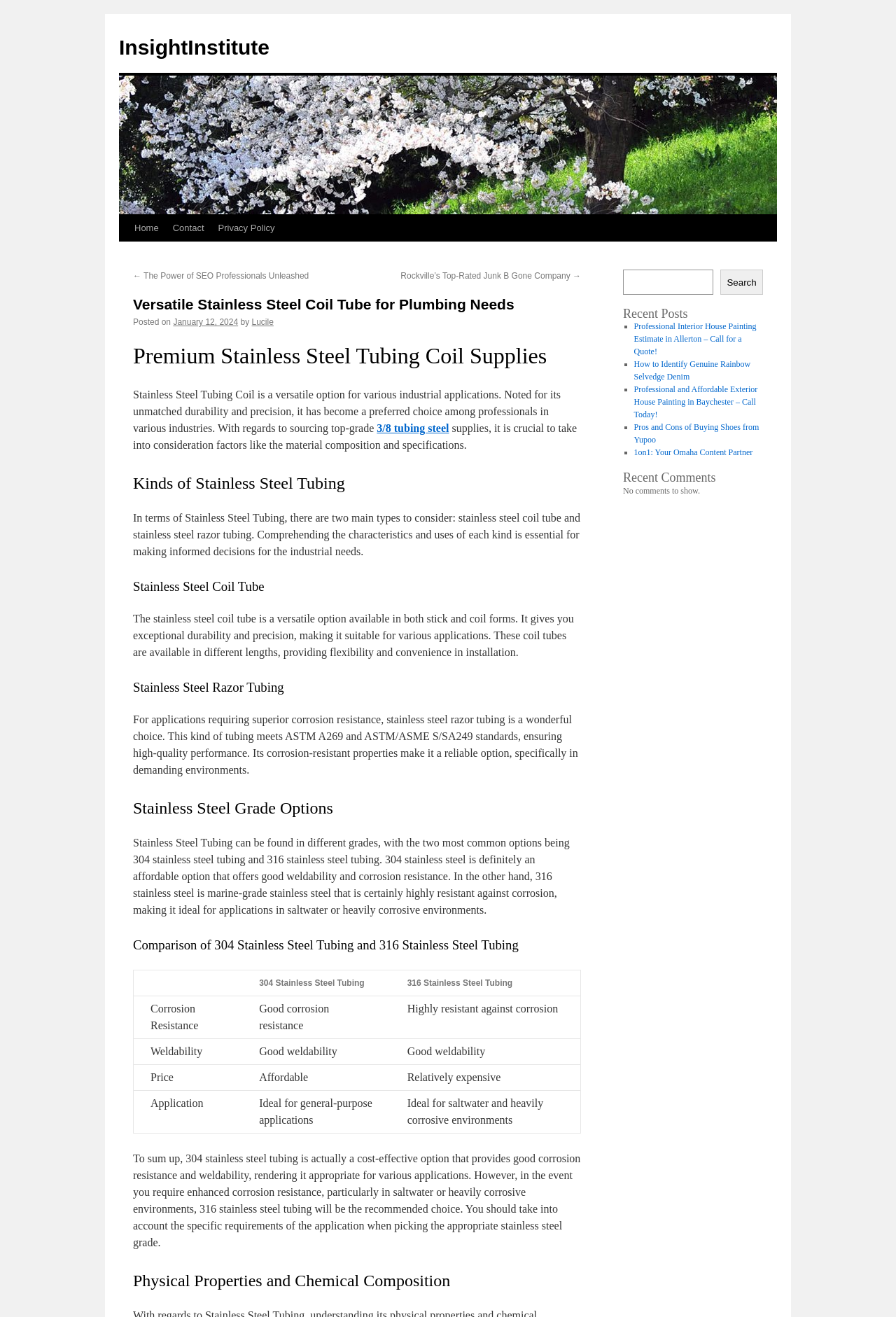What is the difference between 304 and 316 stainless steel tubing?
Refer to the image and provide a thorough answer to the question.

The webpage compares 304 and 316 stainless steel tubing, highlighting their differences in corrosion resistance and price. 304 stainless steel tubing is a cost-effective option with good corrosion resistance, while 316 stainless steel tubing is more expensive but offers higher corrosion resistance, making it suitable for saltwater or heavily corrosive environments.